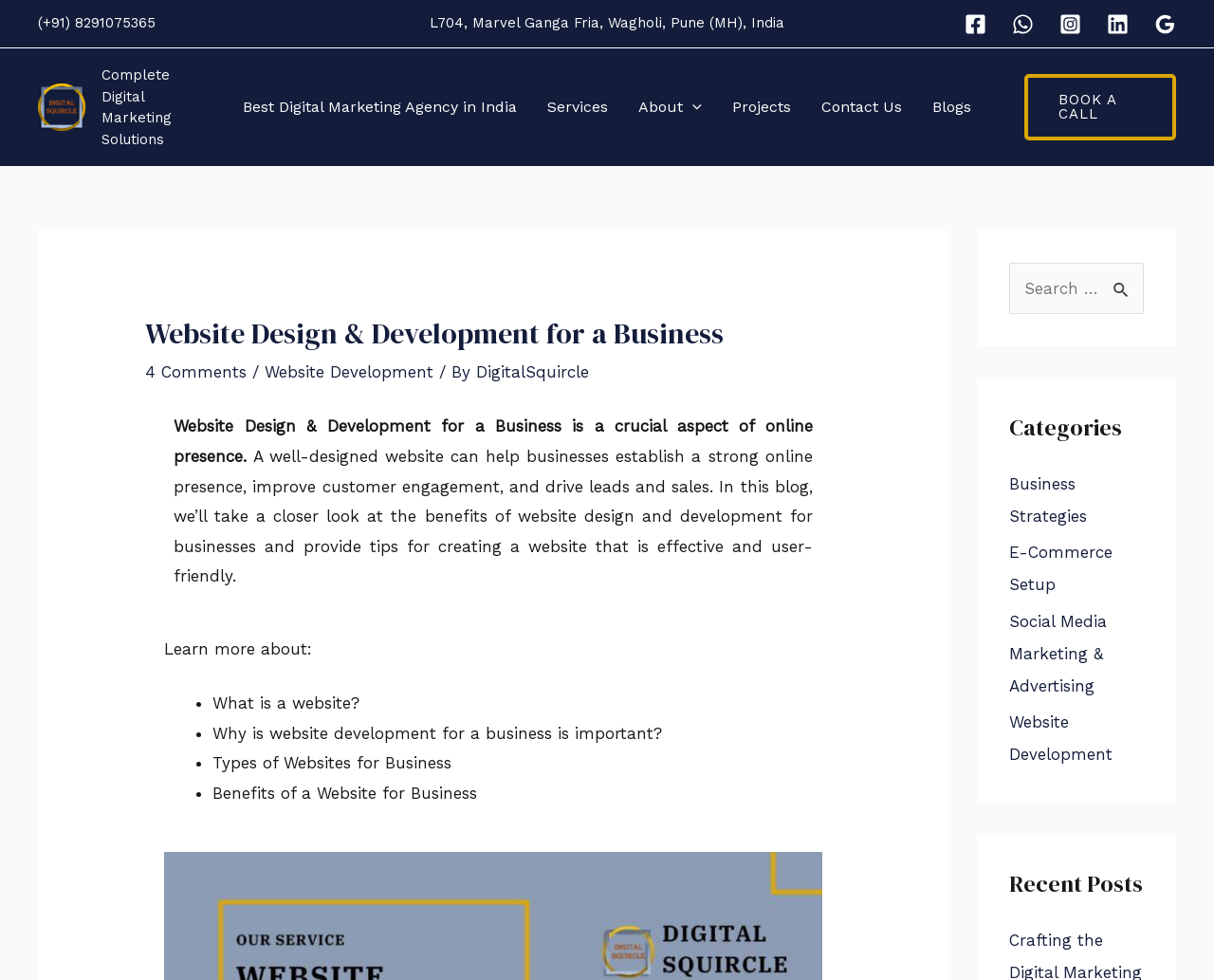Specify the bounding box coordinates for the region that must be clicked to perform the given instruction: "Click the BOOK A CALL button".

[0.844, 0.076, 0.969, 0.143]